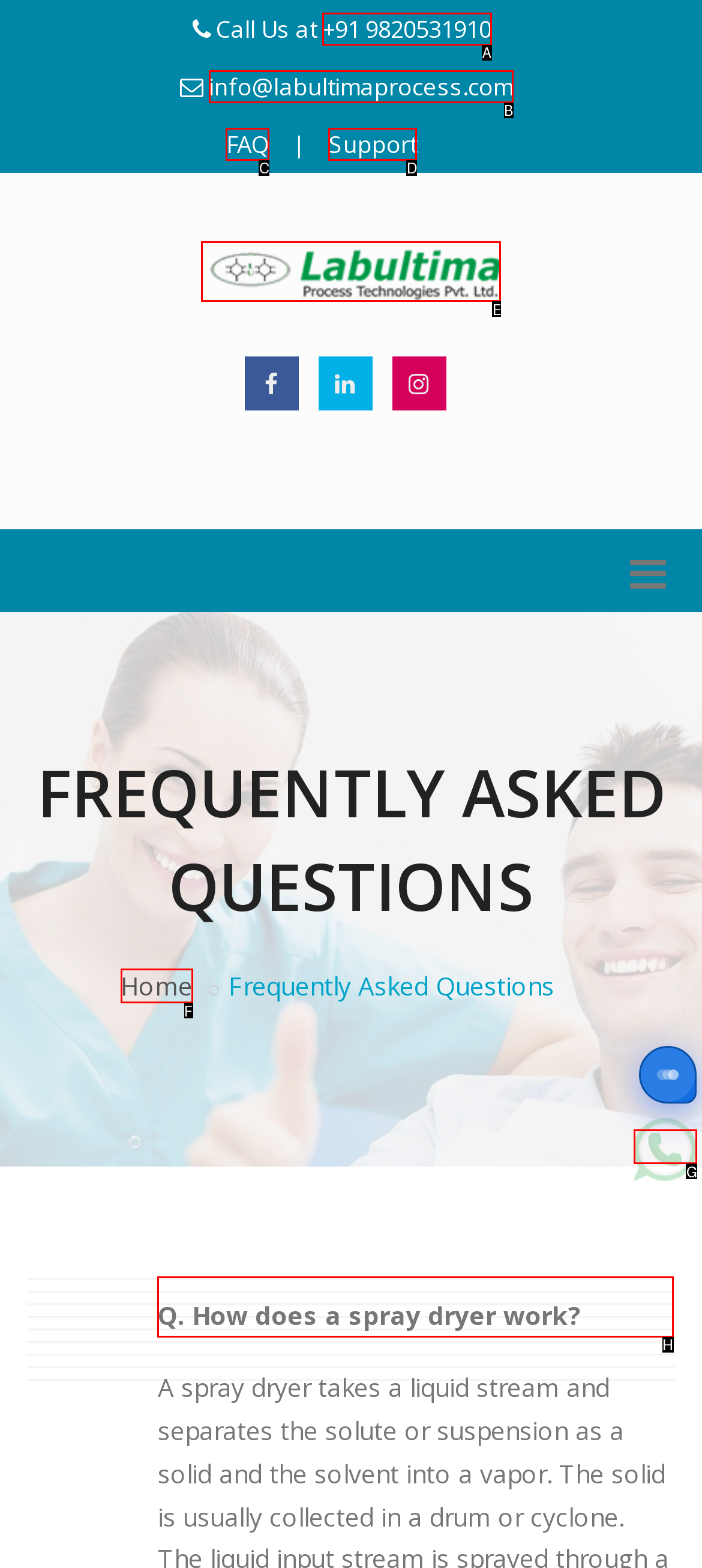Match the HTML element to the description: alt="Labultima Process Technologies Pvt. Ltd.". Answer with the letter of the correct option from the provided choices.

E